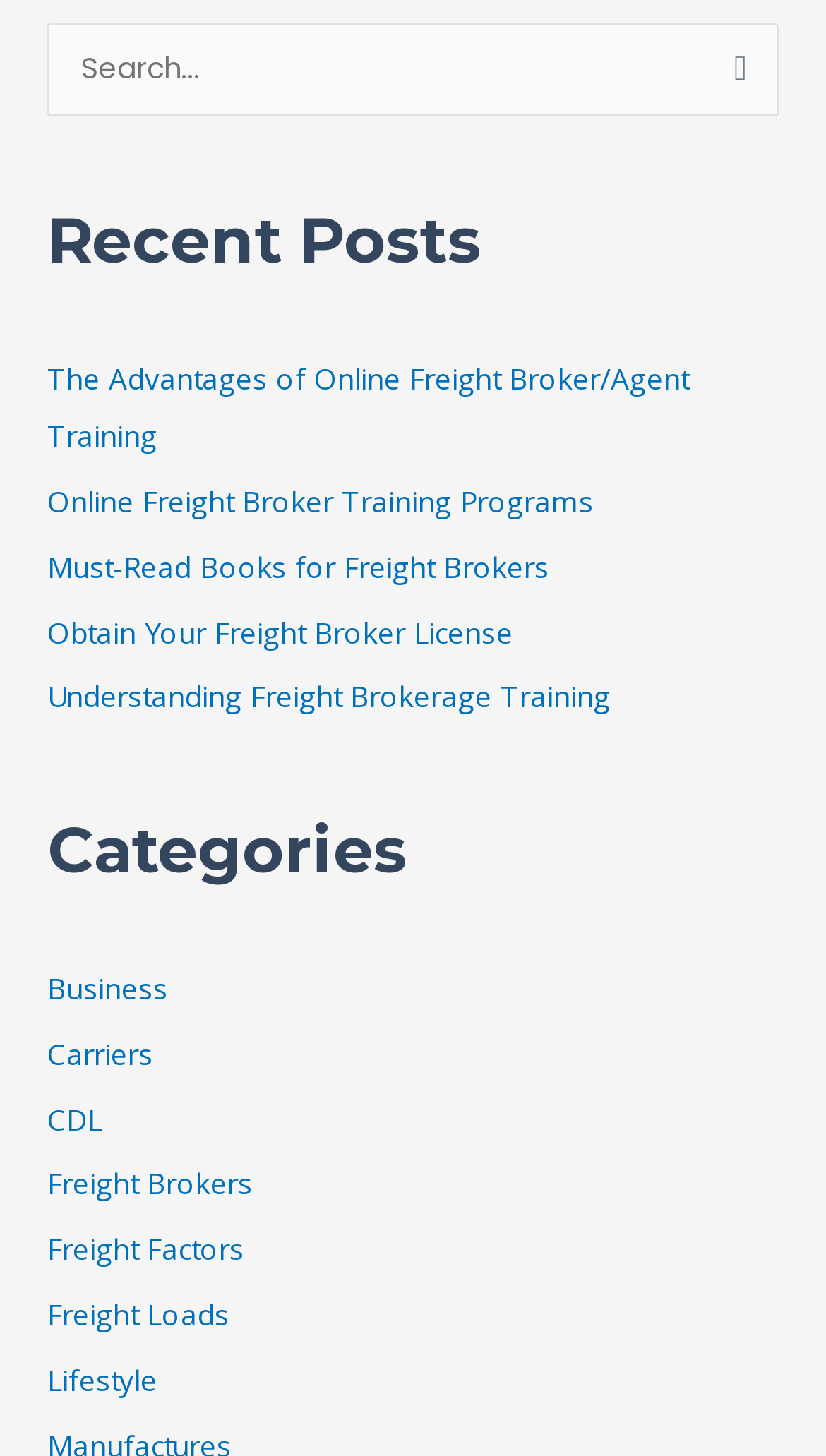Can users navigate to different sections of the webpage?
Based on the visual details in the image, please answer the question thoroughly.

The webpage features a navigation section with links to different categories, and a 'Recent Posts' section with links to individual posts. This suggests that users can navigate to different sections of the webpage using these links.